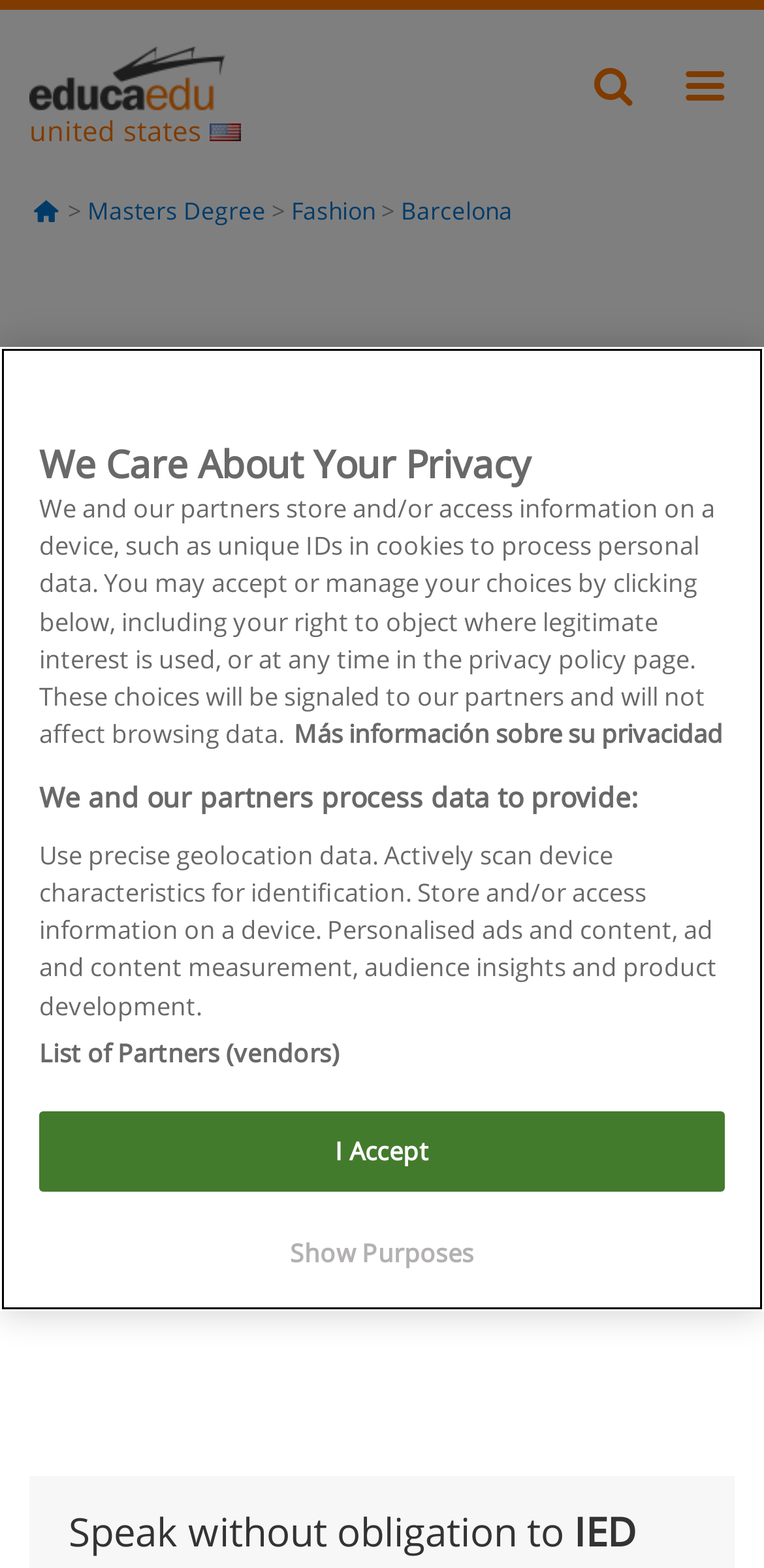Pinpoint the bounding box coordinates for the area that should be clicked to perform the following instruction: "Go to Educaedu United States".

[0.0, 0.006, 0.354, 0.105]